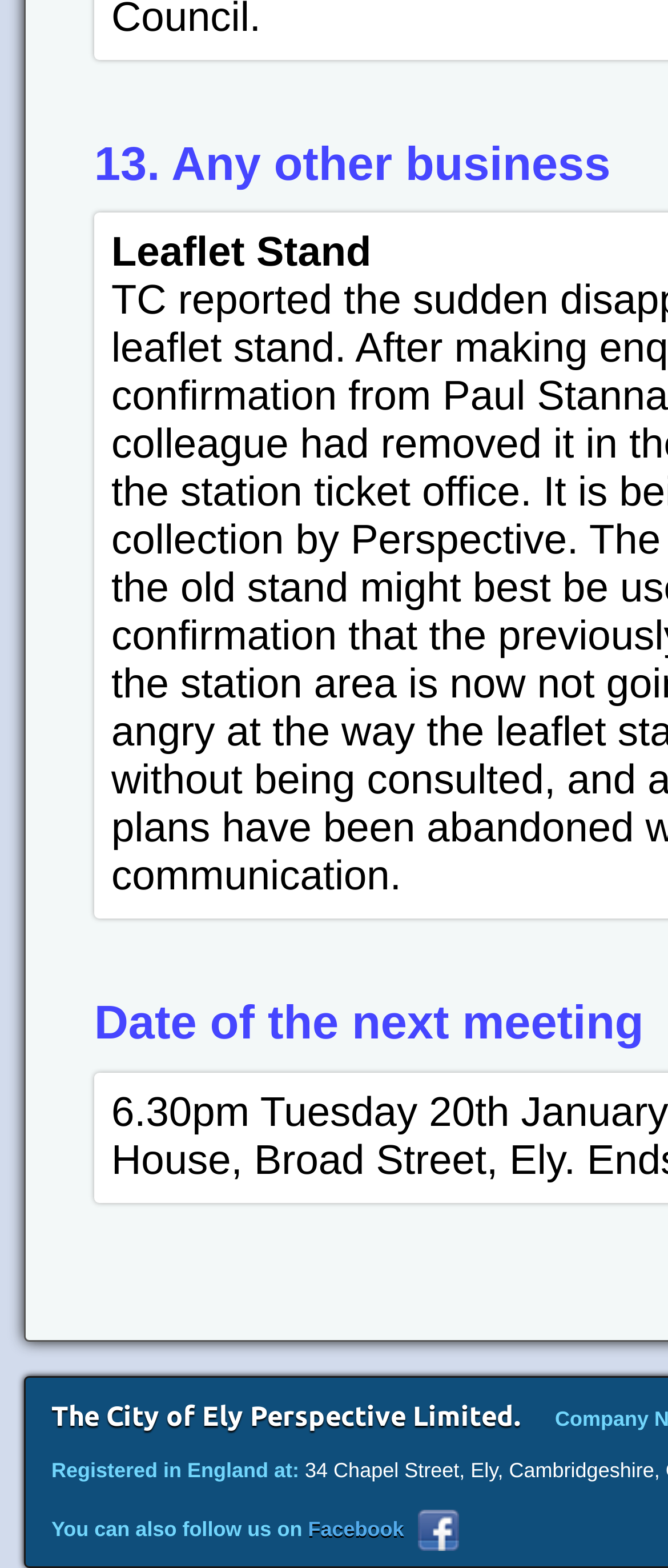Please provide a brief answer to the following inquiry using a single word or phrase:
What is the name of the company?

The City of Ely Perspective Limited.